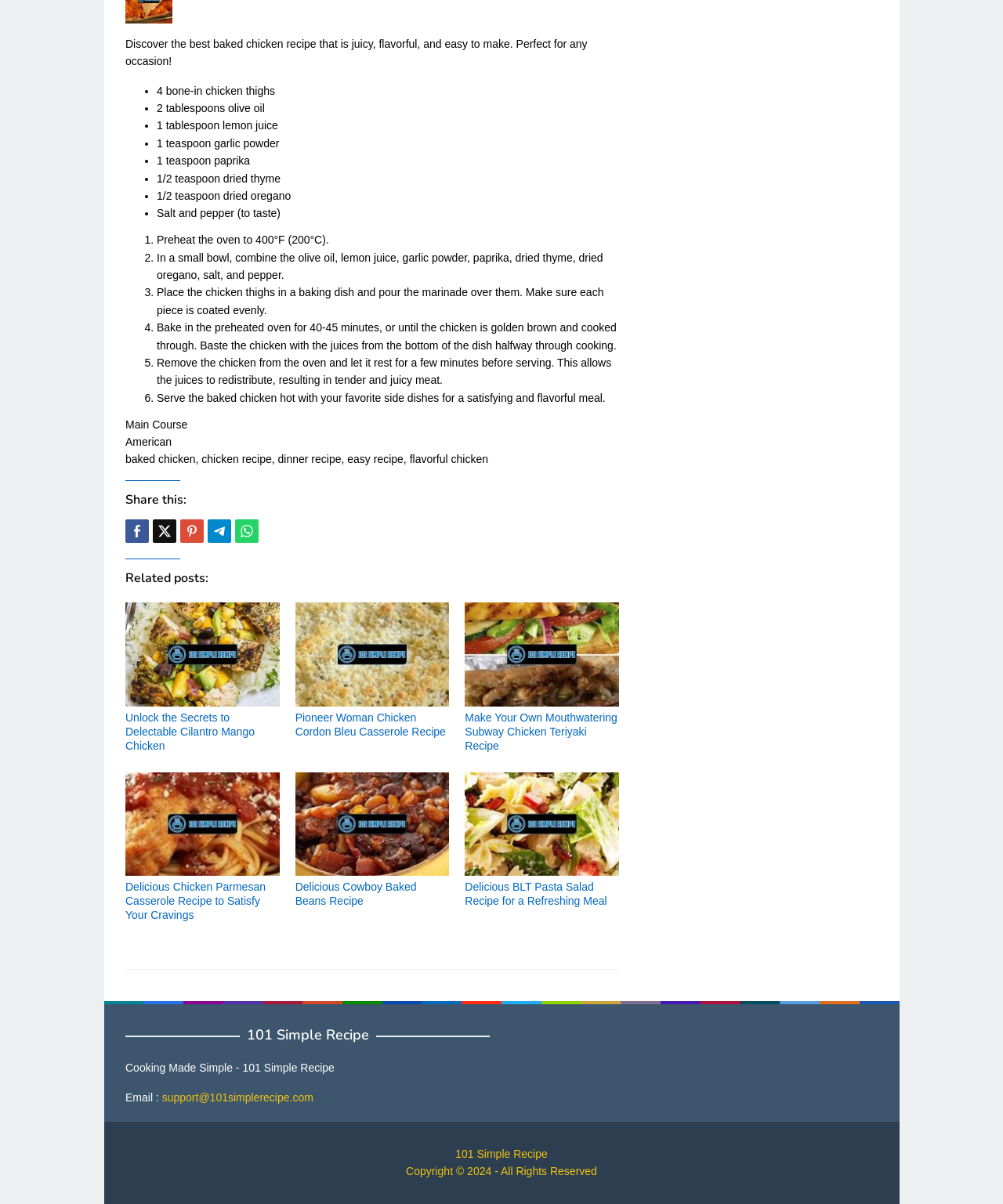What is the main course of the recipe?
Please provide a single word or phrase in response based on the screenshot.

Main Course